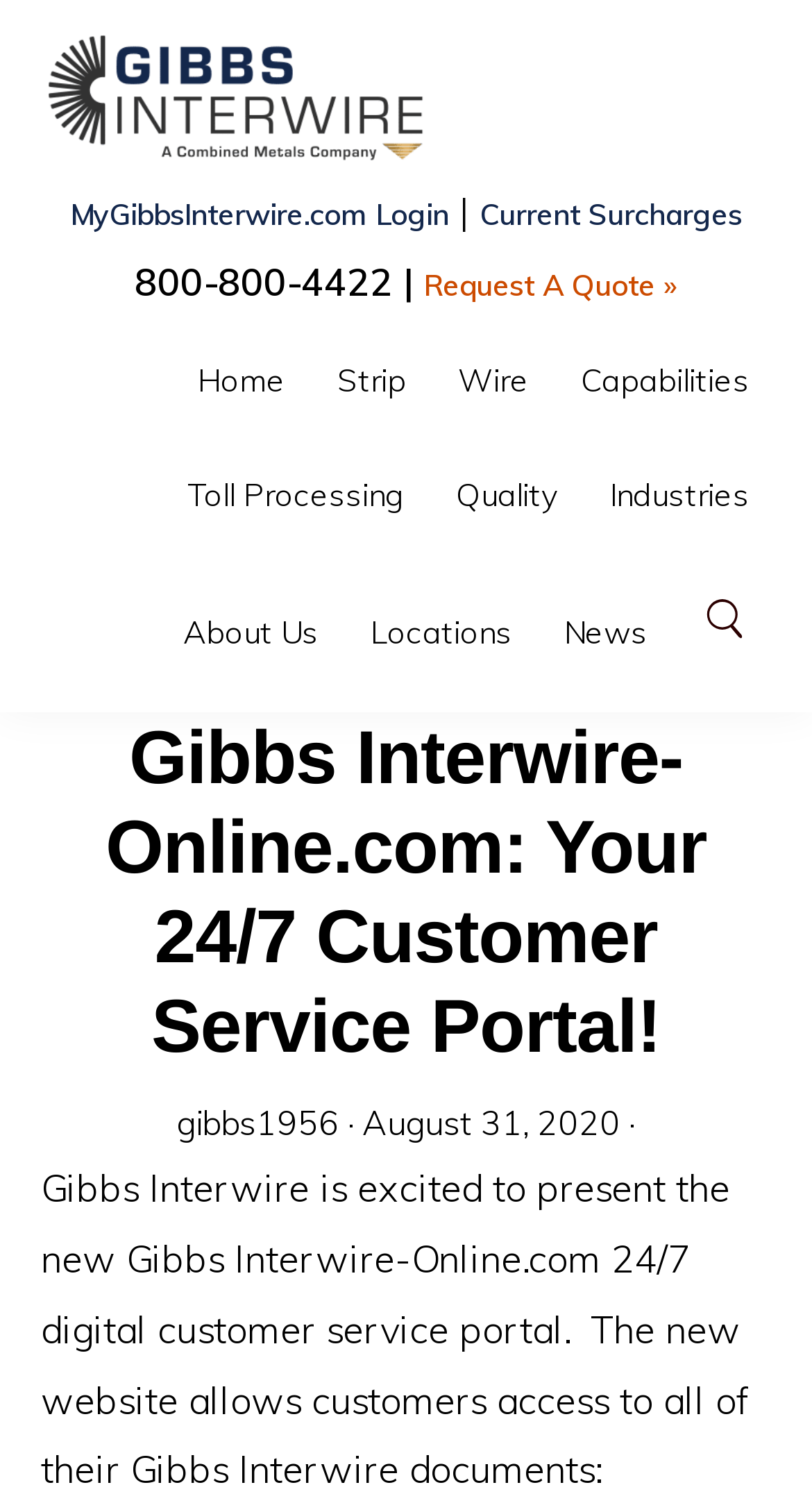Identify and provide the main heading of the webpage.

Gibbs Interwire-Online.com: Your 24/7 Customer Service Portal!